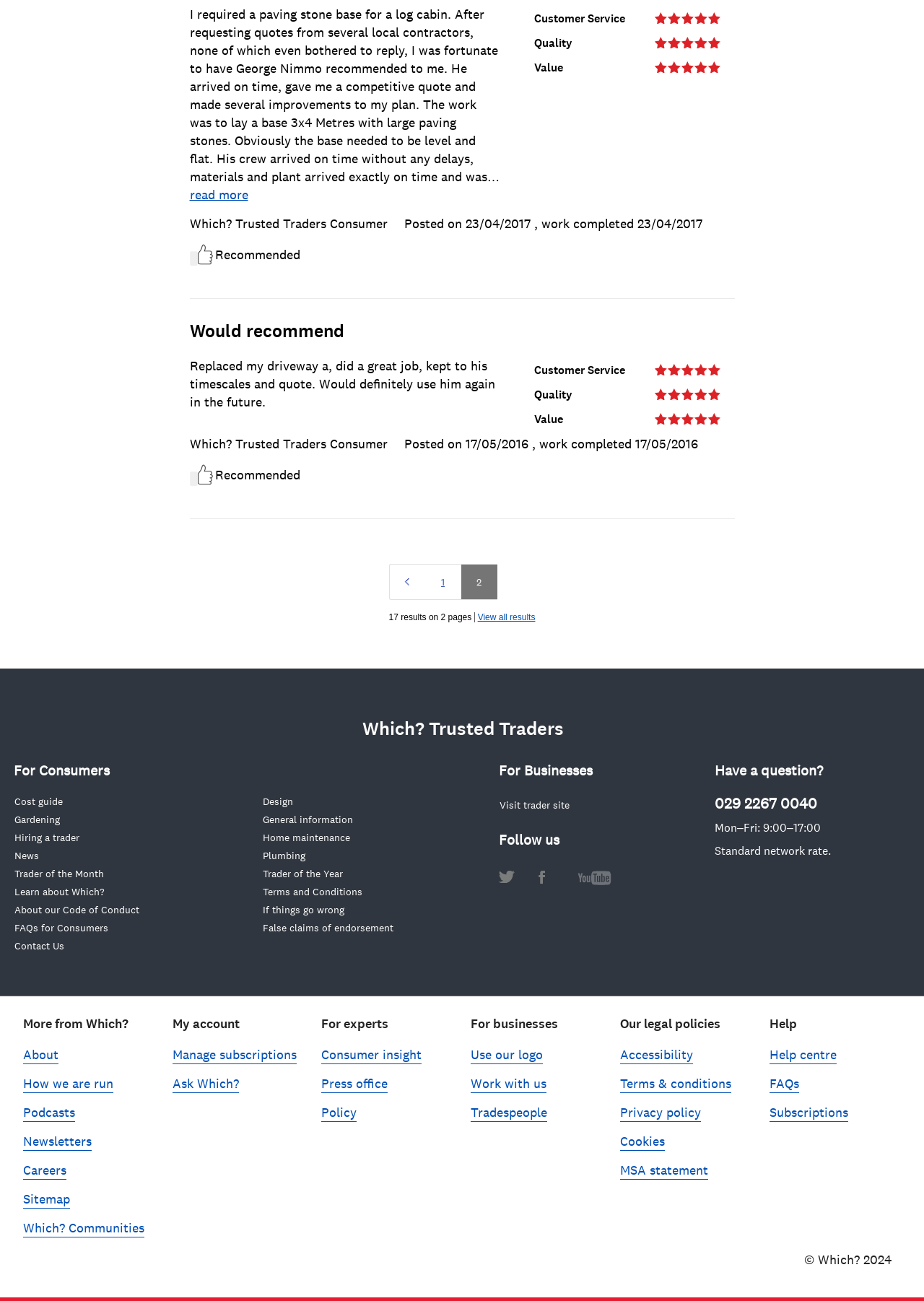How many pages of results are there?
Using the image provided, answer with just one word or phrase.

2